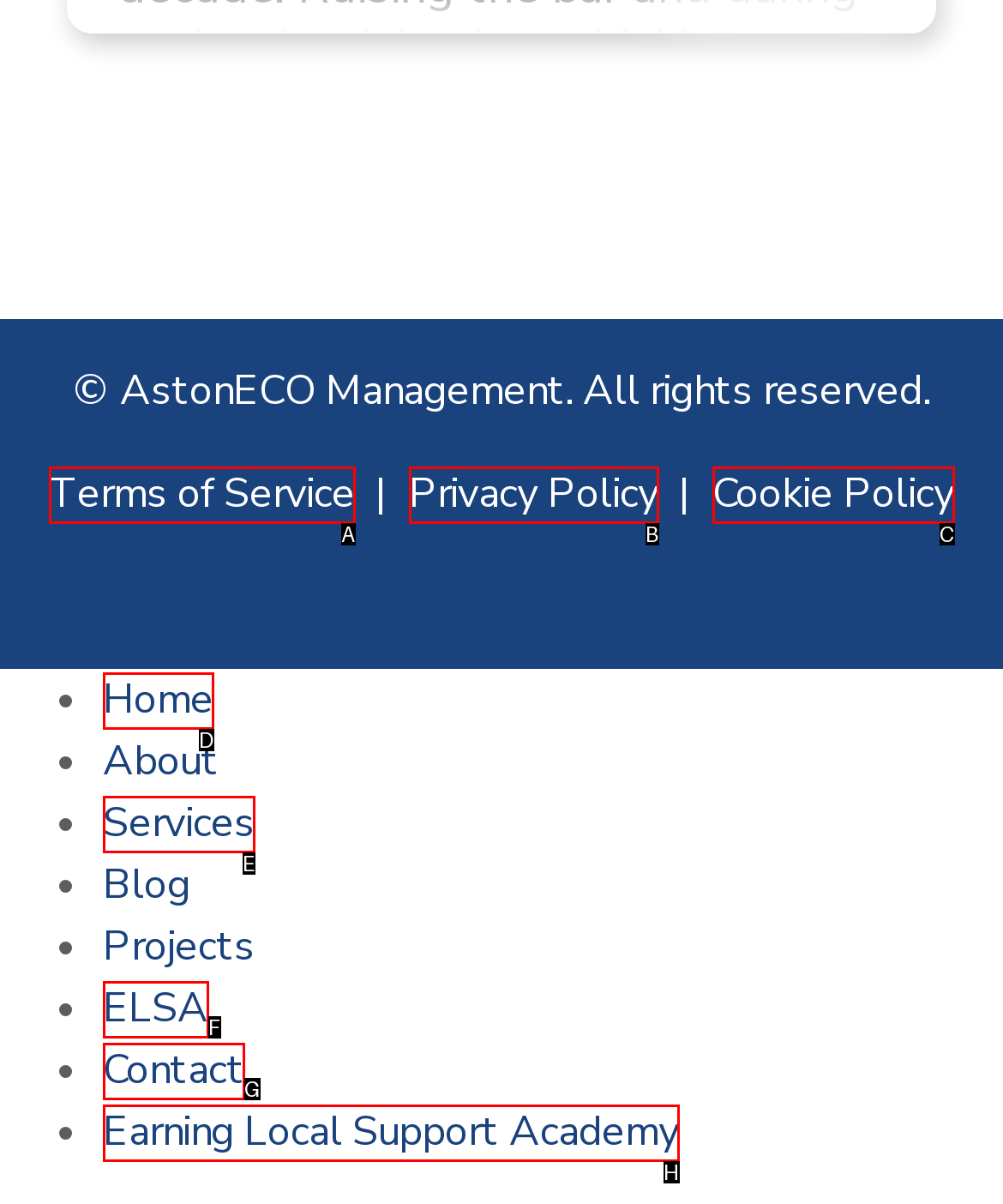Choose the HTML element that best fits the given description: Cookie Policy. Answer by stating the letter of the option.

C